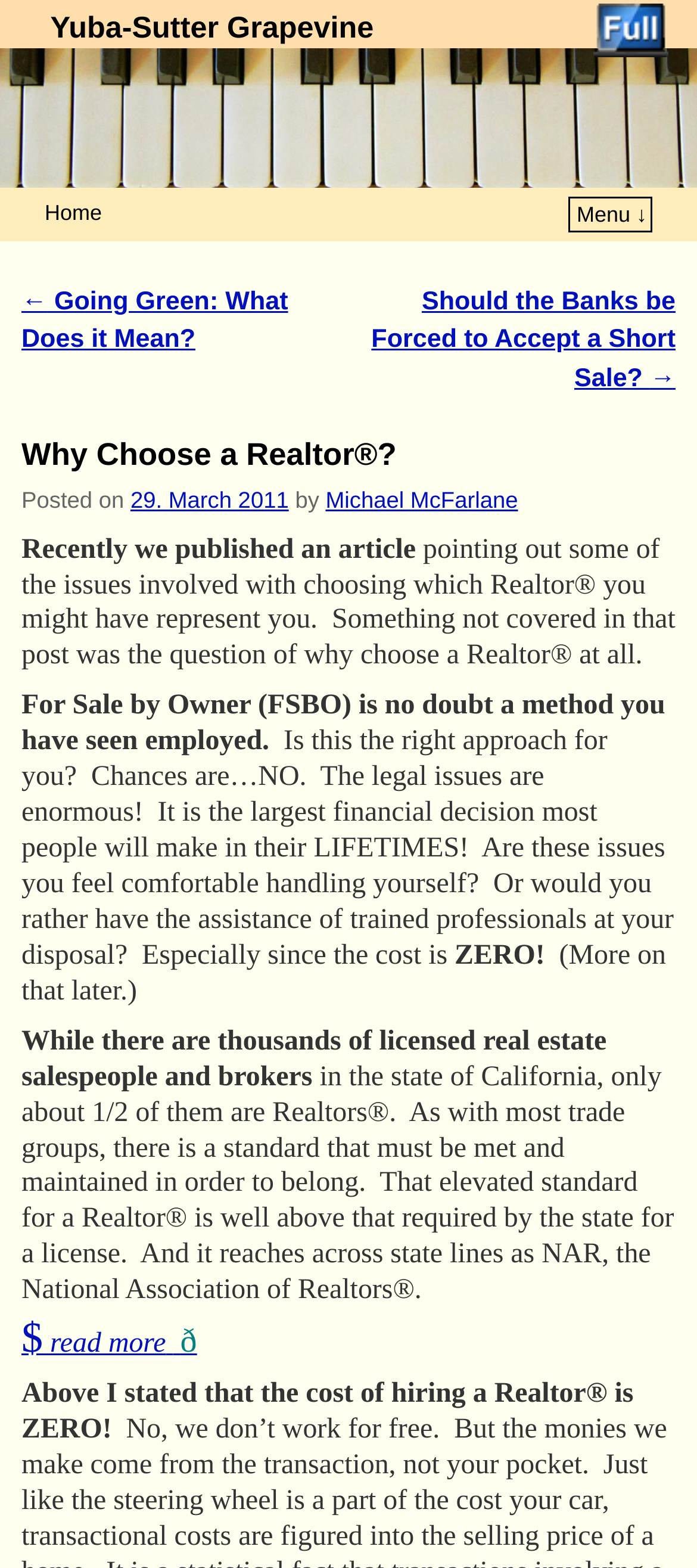What is the name of the author of the article?
Using the information from the image, answer the question thoroughly.

I determined the answer by looking at the link element with the text 'Michael McFarlane' which is located in the article metadata area, indicating that it is the name of the author of the article.